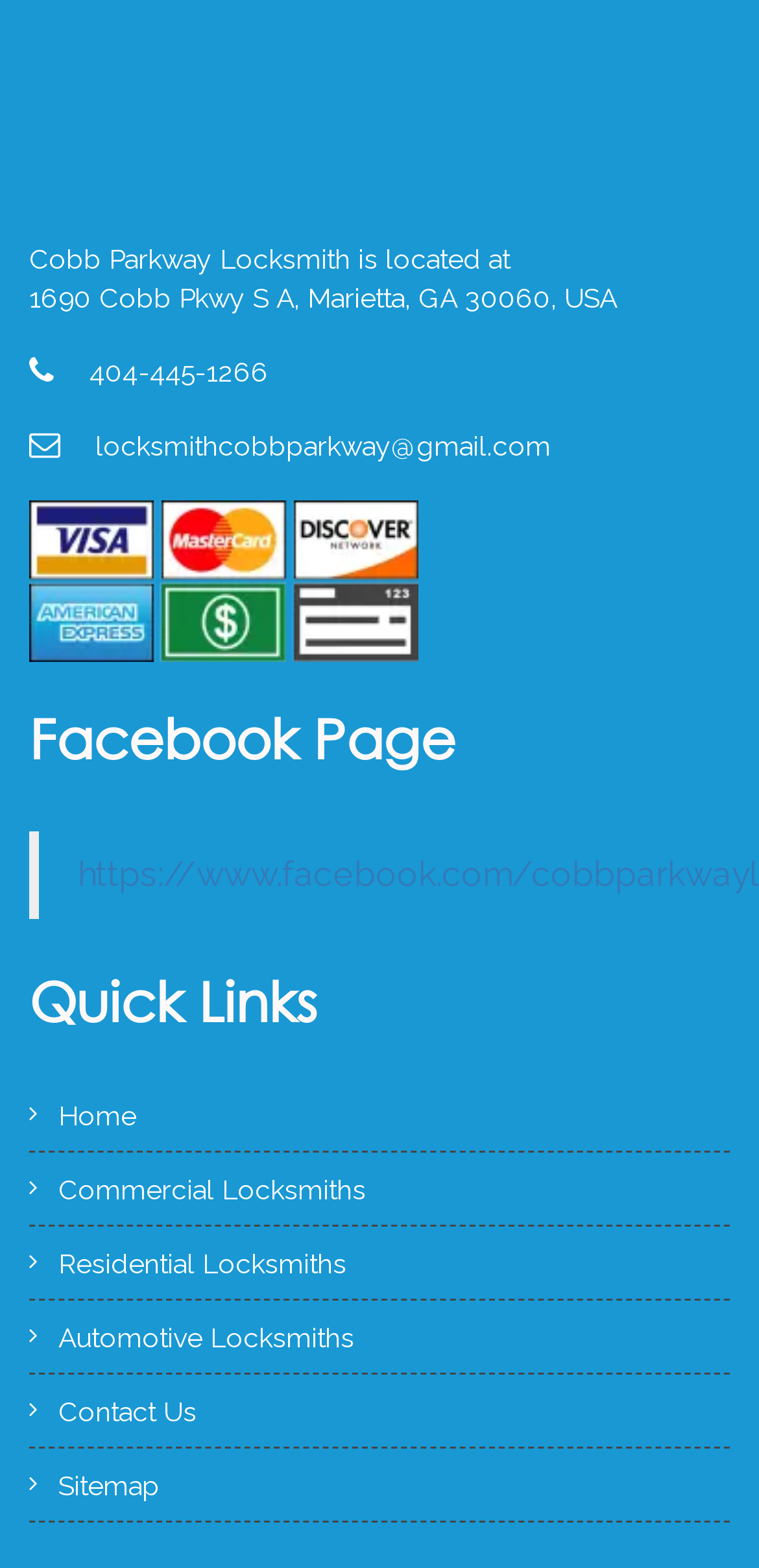Could you specify the bounding box coordinates for the clickable section to complete the following instruction: "view the commercial locksmith services"?

[0.038, 0.745, 0.962, 0.781]